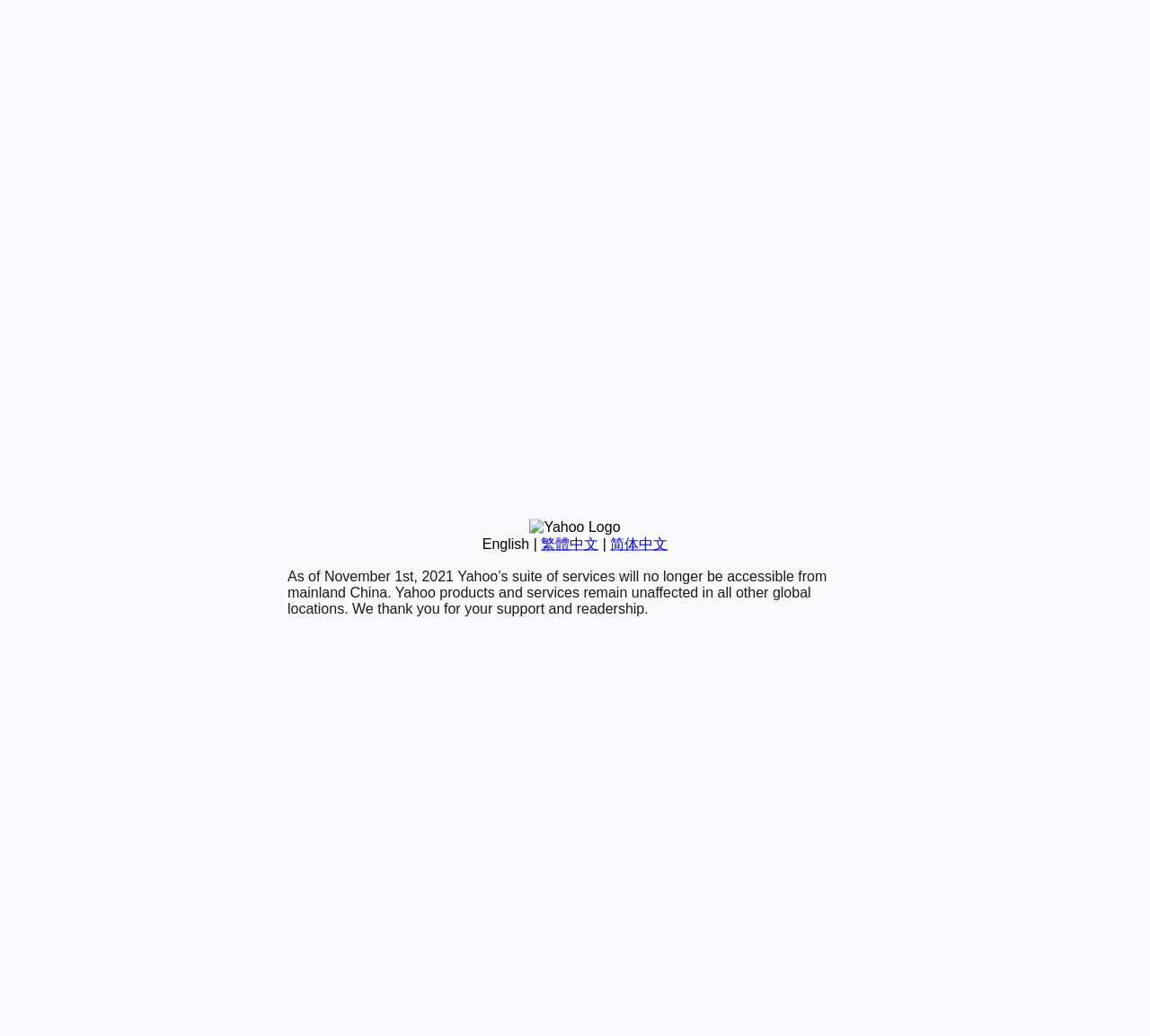Give the bounding box coordinates for this UI element: "繁體中文". The coordinates should be four float numbers between 0 and 1, arranged as [left, top, right, bottom].

[0.47, 0.517, 0.52, 0.532]